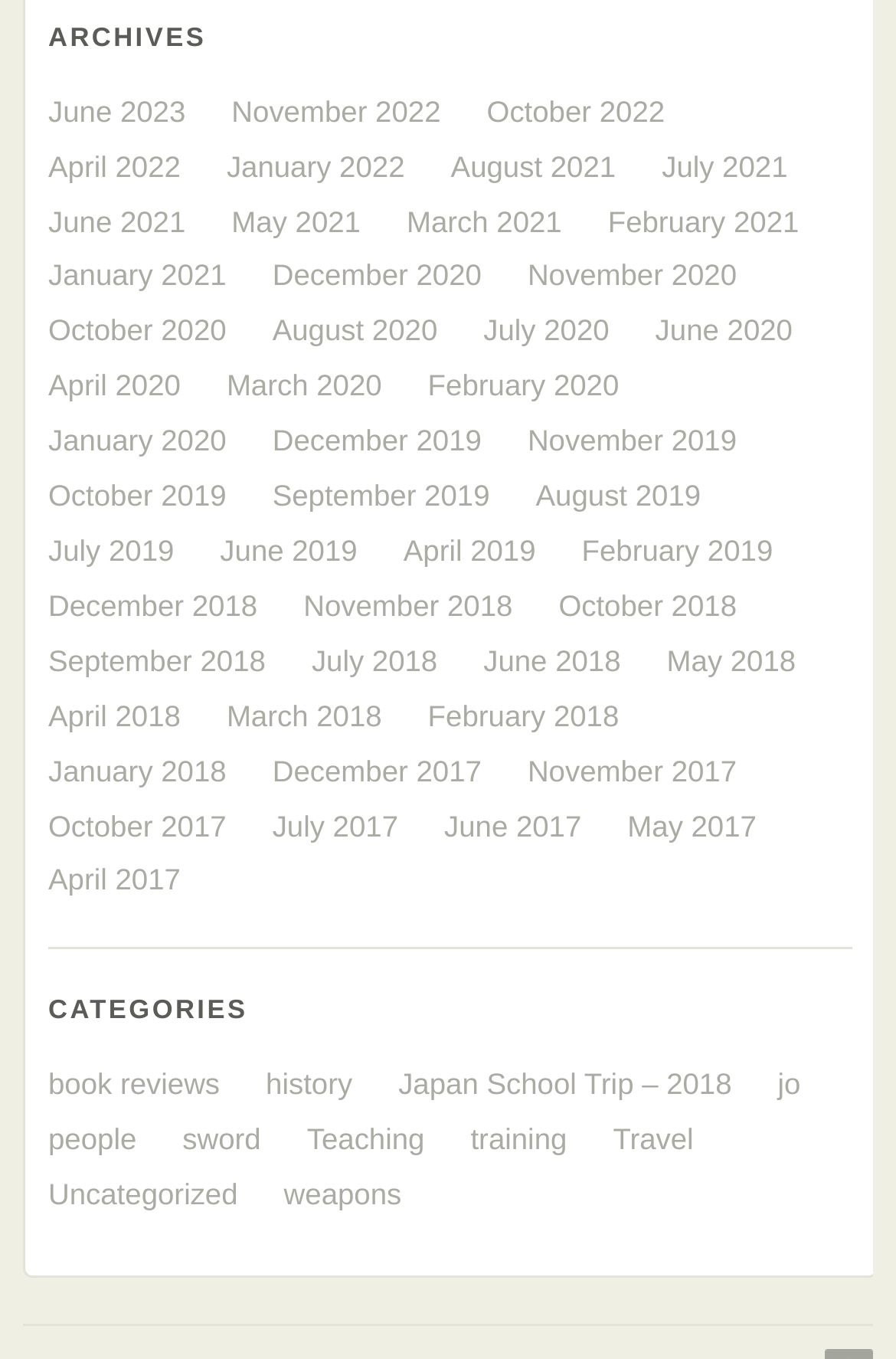Using the details from the image, please elaborate on the following question: What is the category with the shortest name?

I looked at the category links and found that the category with the shortest name is 'jo', which has only 2 characters.